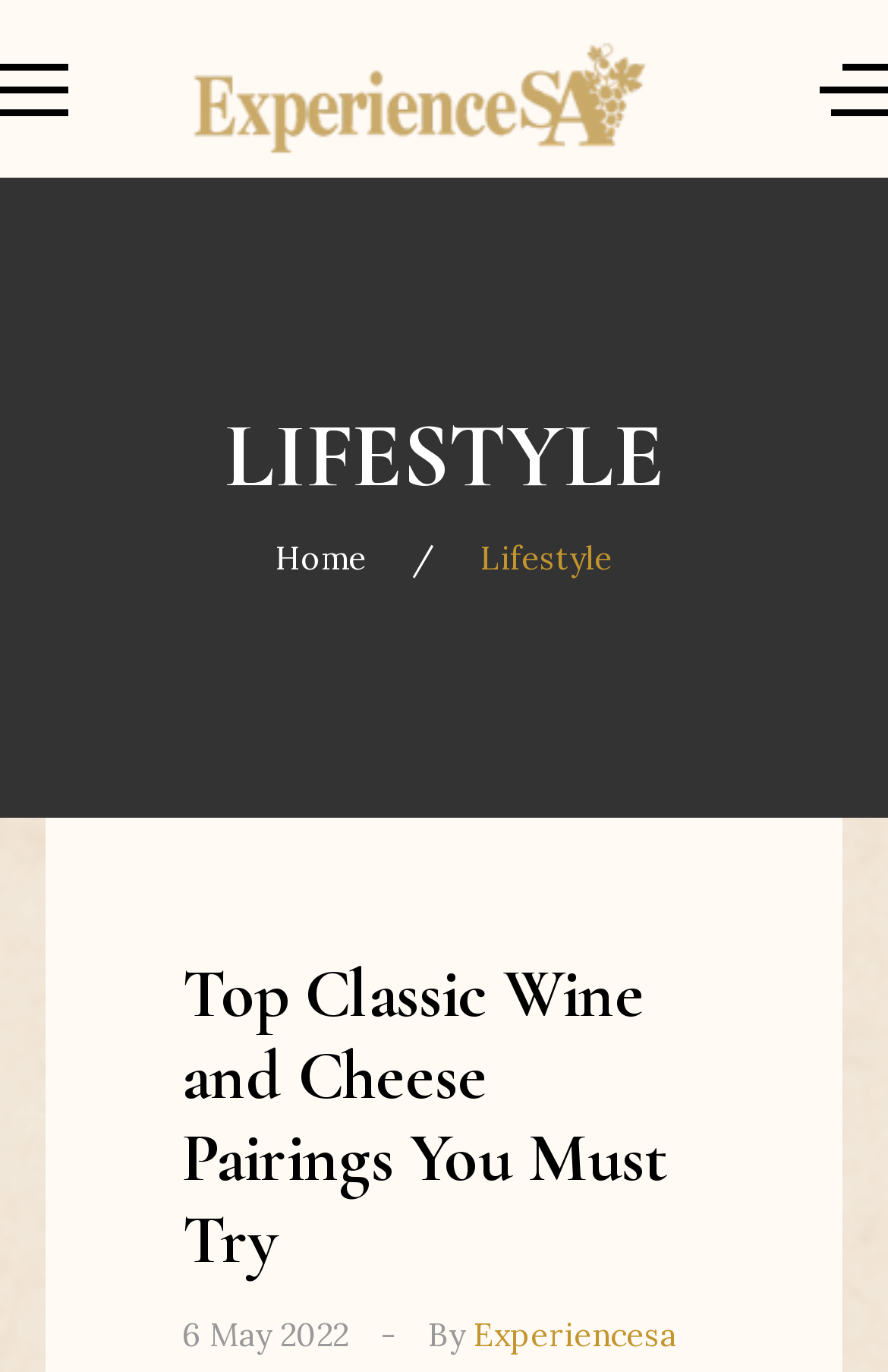What is the category of the webpage?
Answer the question with just one word or phrase using the image.

Lifestyle